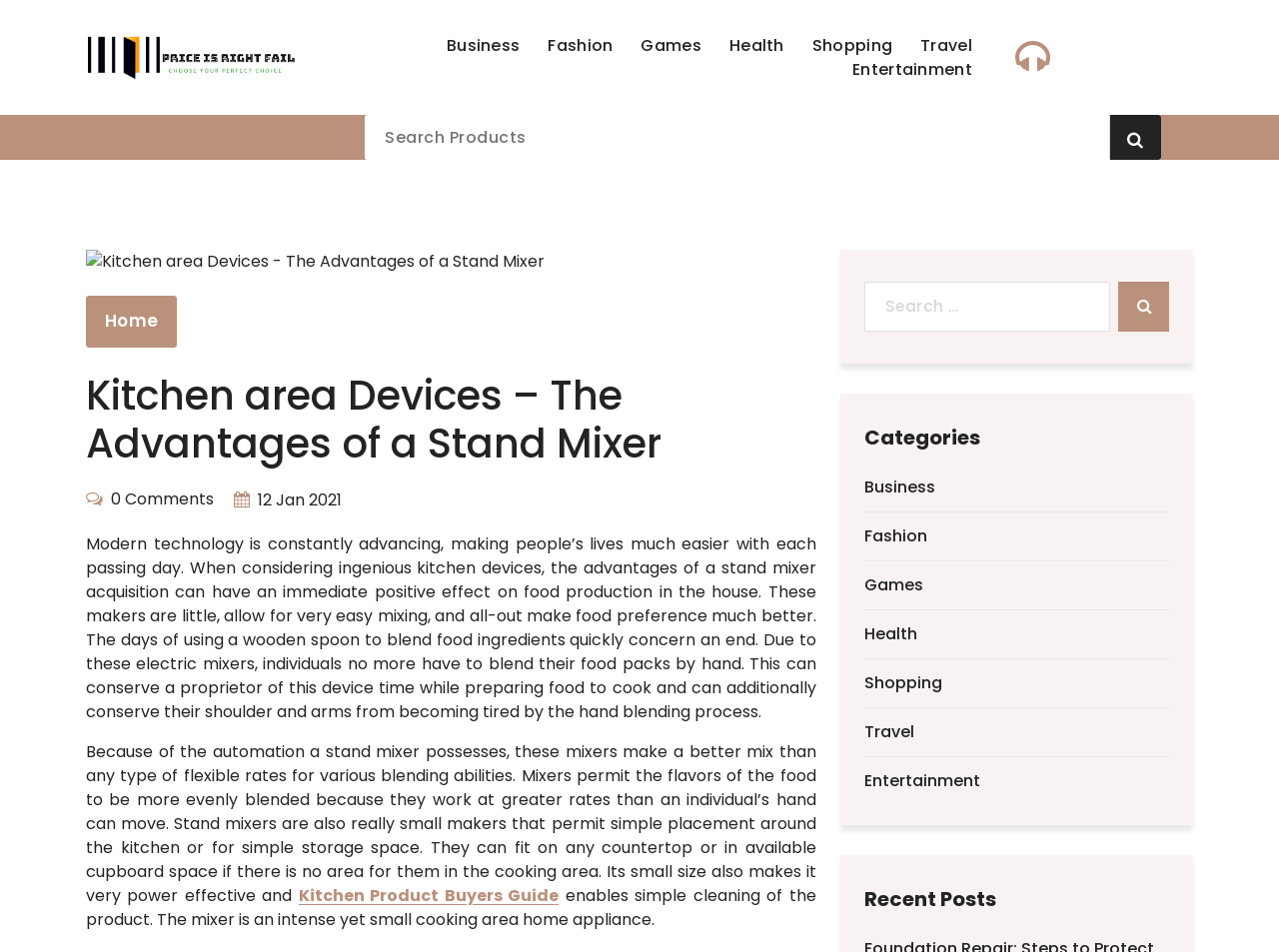Please locate the clickable area by providing the bounding box coordinates to follow this instruction: "Click on the 'Kitchen Product Buyers Guide' link".

[0.234, 0.928, 0.437, 0.952]